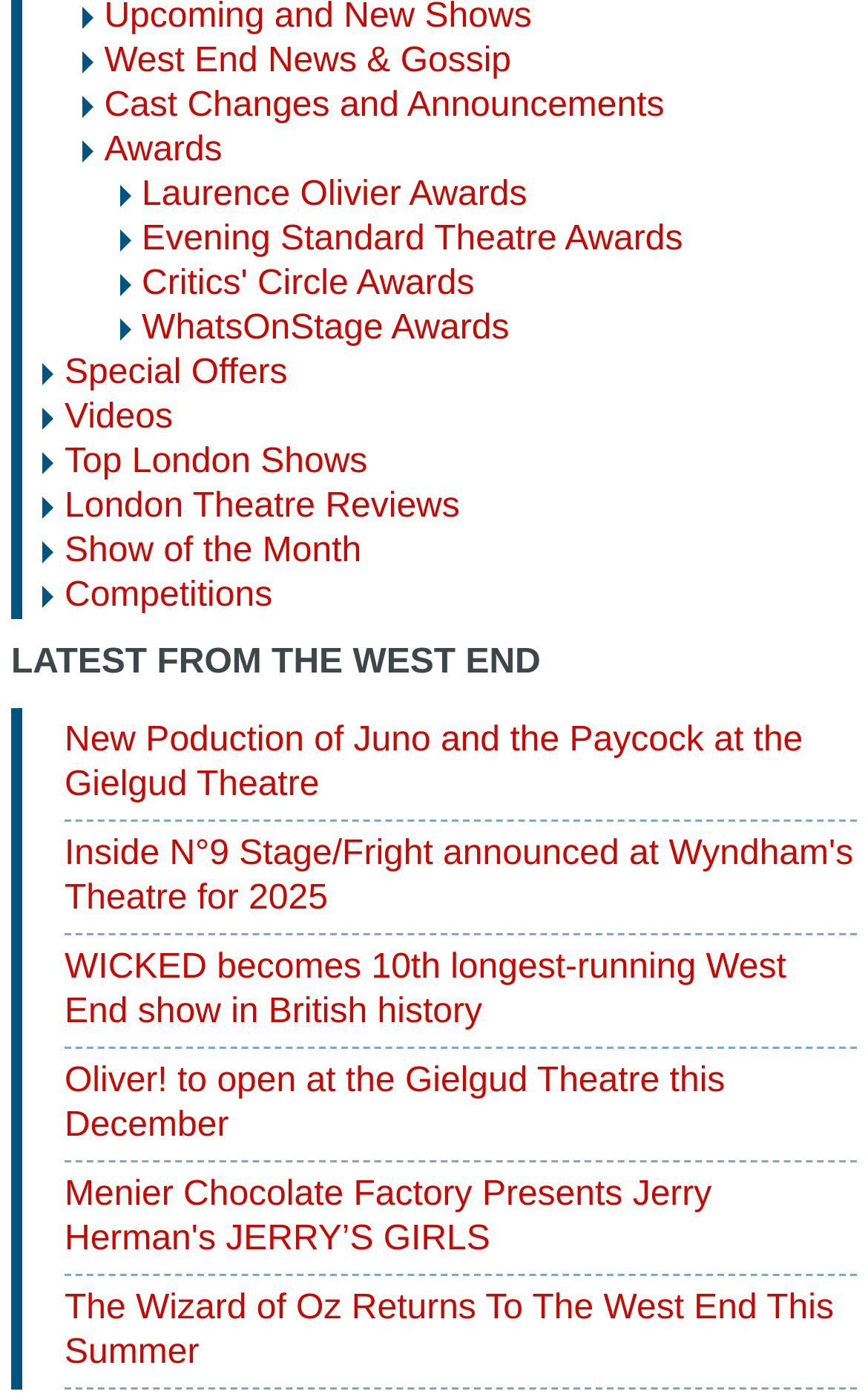Find the bounding box coordinates for the HTML element specified by: "Cast Changes and Announcements".

[0.12, 0.061, 0.765, 0.089]